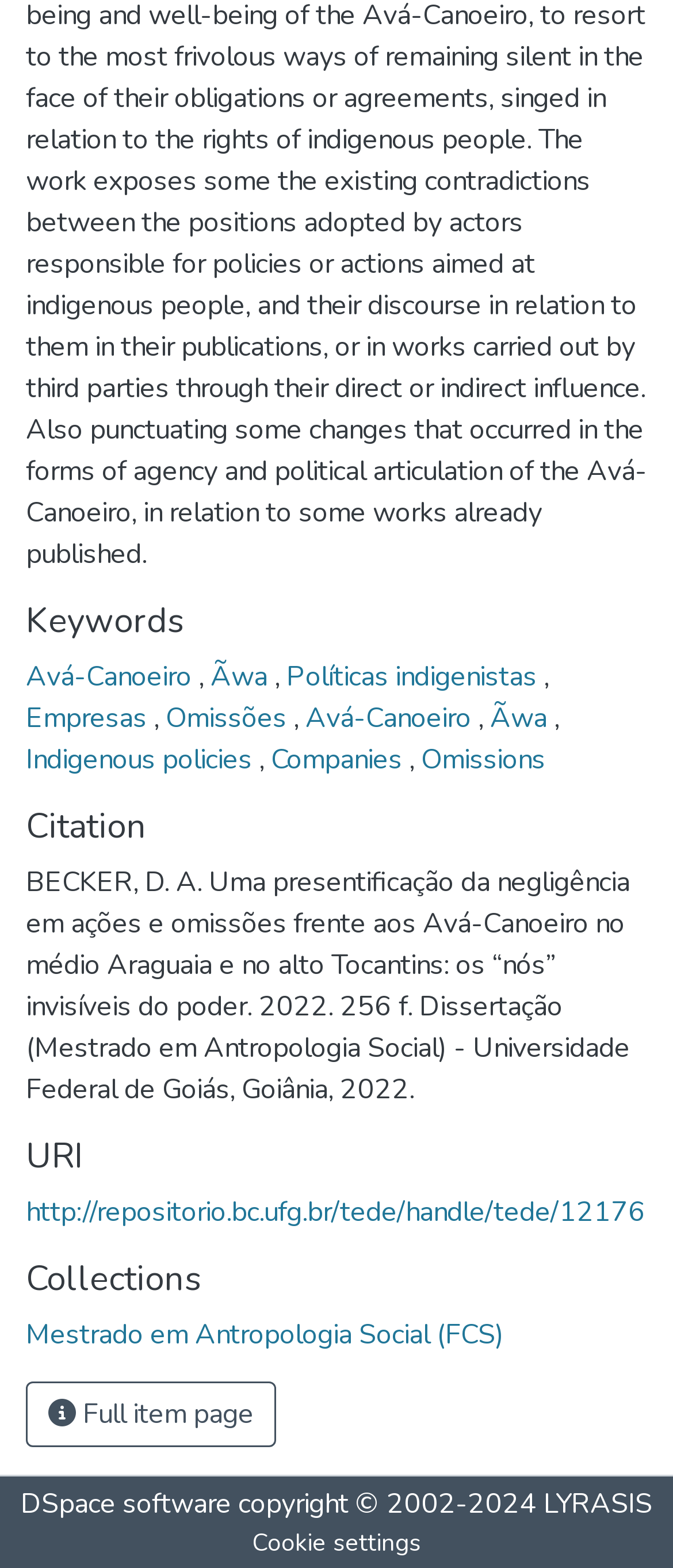What is the title of the citation?
Refer to the image and give a detailed answer to the query.

I found the heading 'Citation' and below it, there is a static text element with the title of the citation, which is 'BECKER, D. A. Uma presentificação...'.